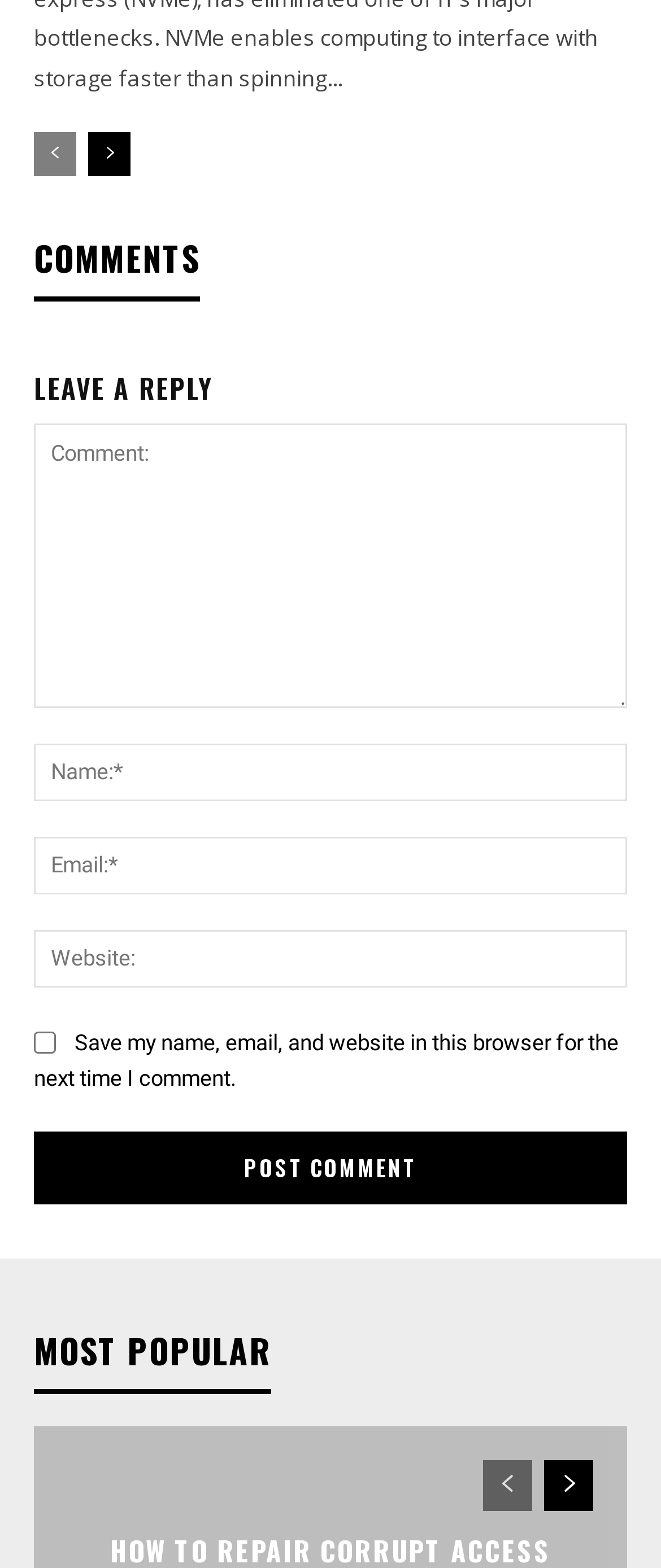Please identify the bounding box coordinates of the region to click in order to complete the task: "go to previous page". The coordinates must be four float numbers between 0 and 1, specified as [left, top, right, bottom].

[0.051, 0.084, 0.115, 0.113]